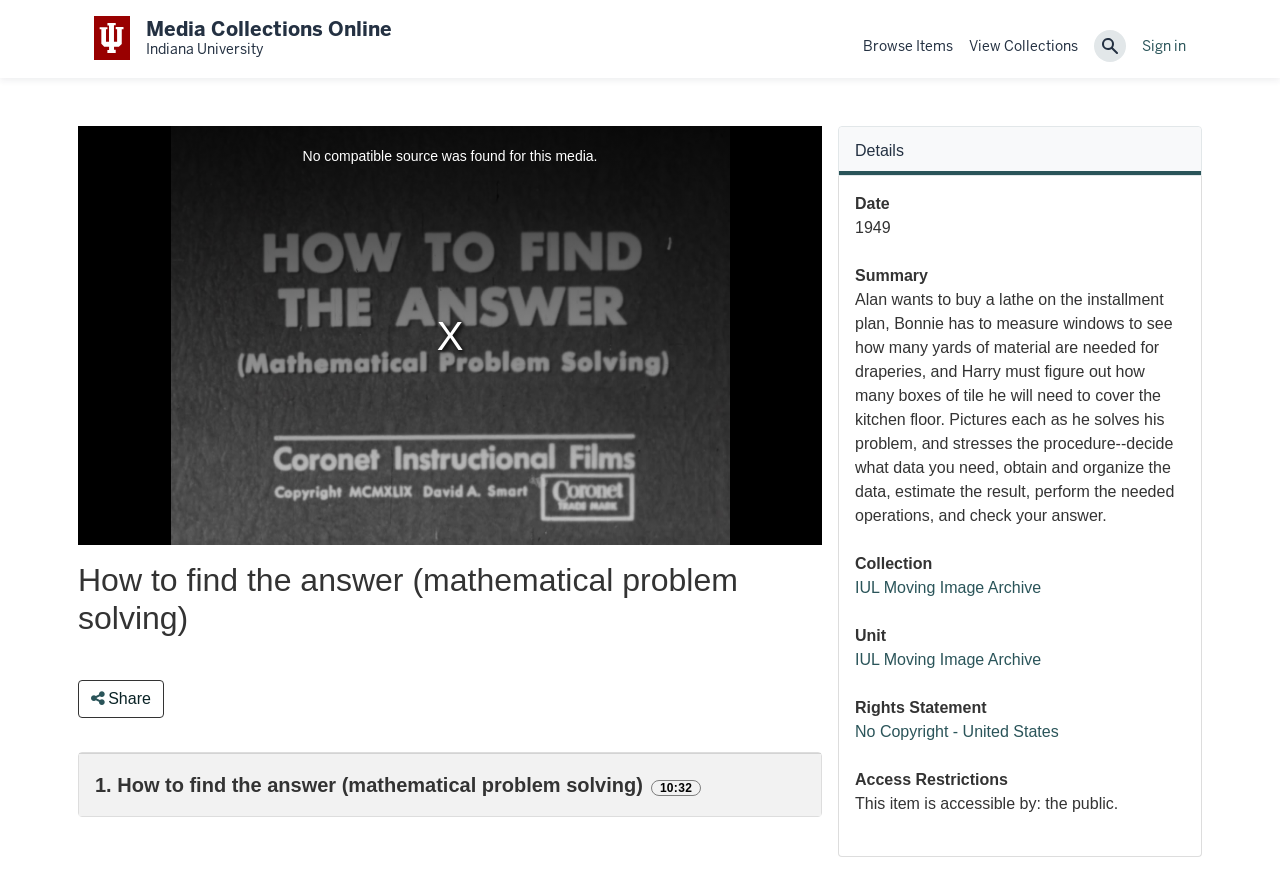Locate the bounding box coordinates of the clickable element to fulfill the following instruction: "Click the 'Share' button". Provide the coordinates as four float numbers between 0 and 1 in the format [left, top, right, bottom].

[0.061, 0.76, 0.128, 0.803]